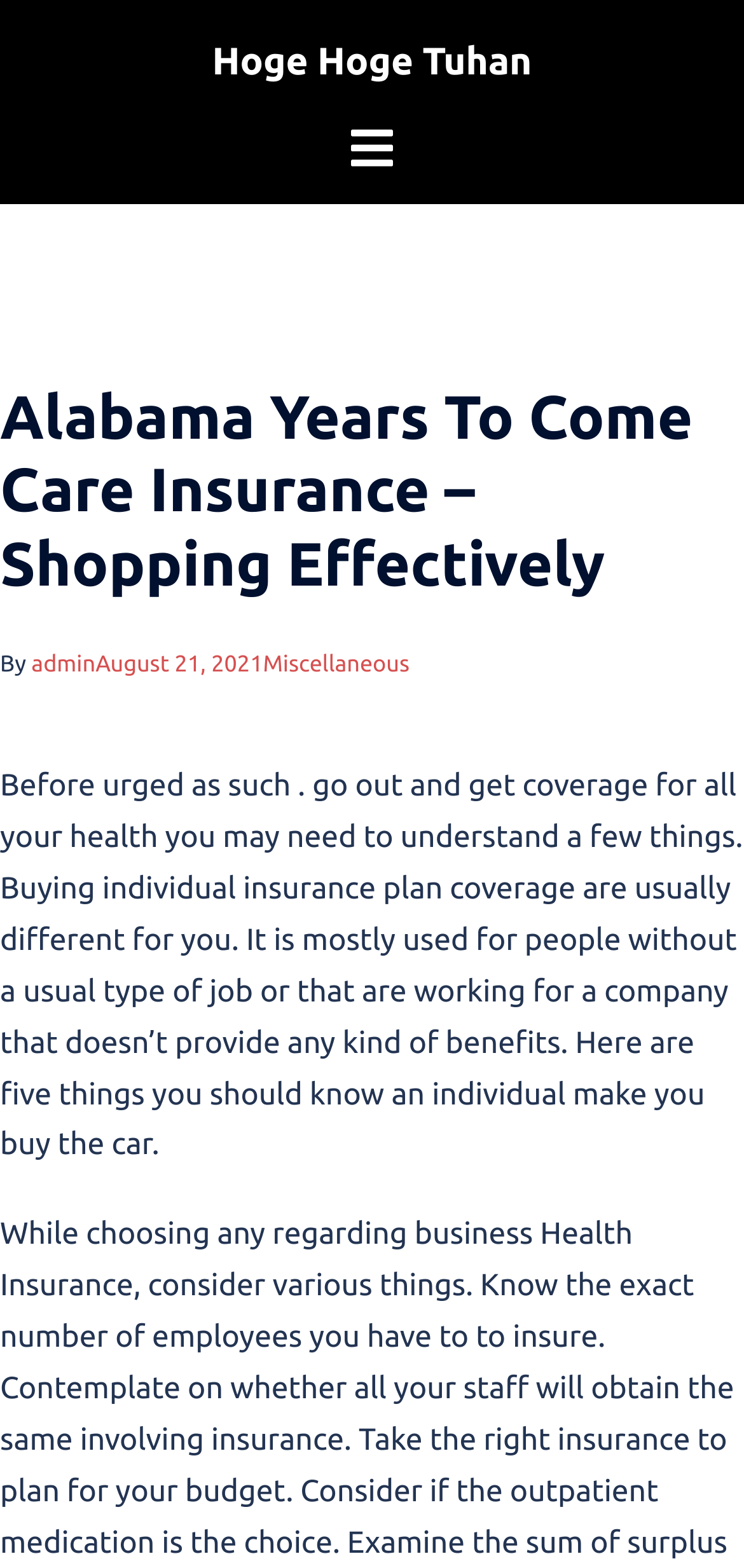Who is the author of the article?
Answer the question with a single word or phrase derived from the image.

admin